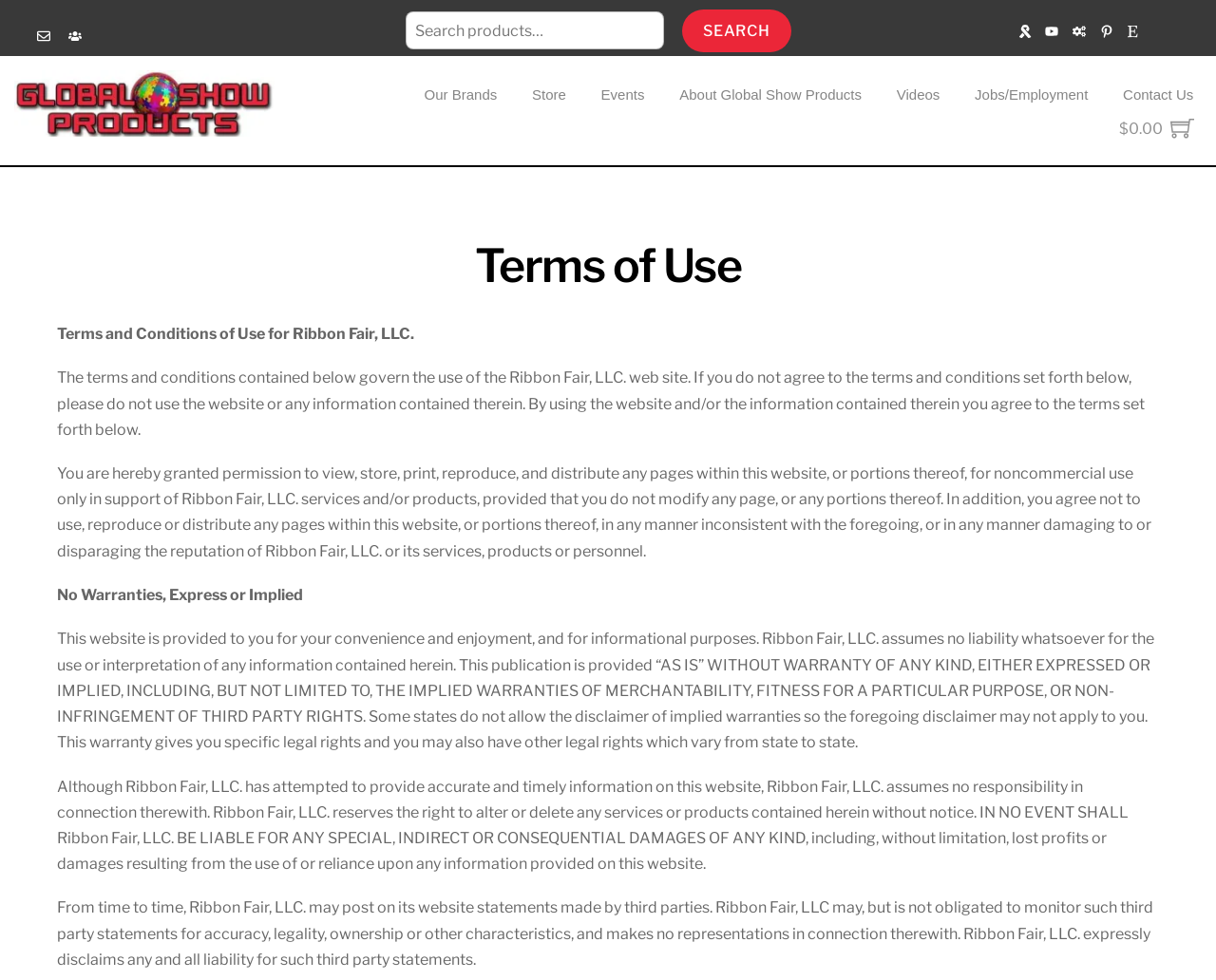Using floating point numbers between 0 and 1, provide the bounding box coordinates in the format (top-left x, top-left y, bottom-right x, bottom-right y). Locate the UI element described here: About Global Show Products

[0.544, 0.078, 0.723, 0.115]